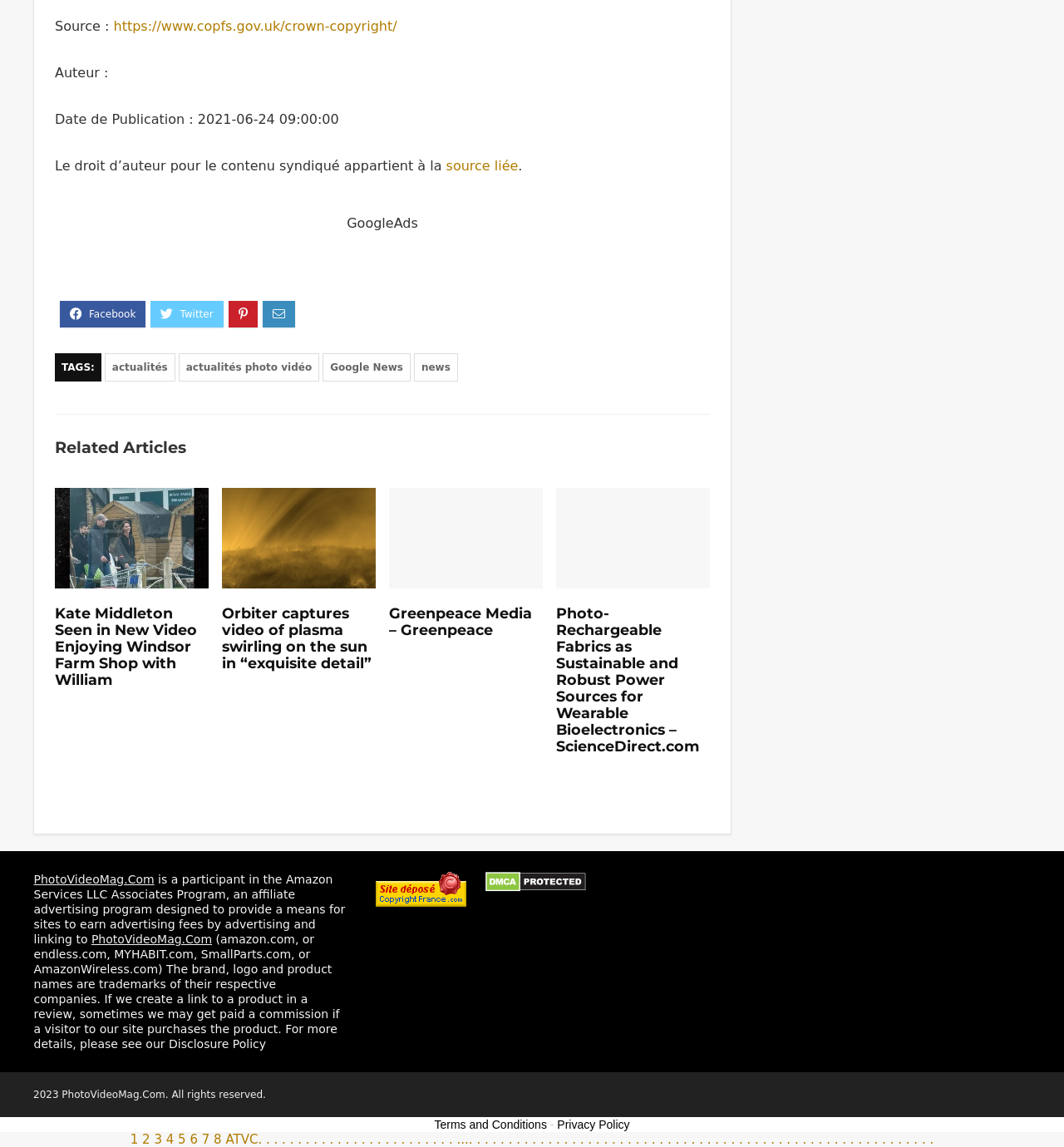How many related articles are there?
Kindly offer a comprehensive and detailed response to the question.

There are four related articles listed on the webpage, each with a figure, heading, and link. They are arranged in a row and have similar formatting, indicating that they are related articles.